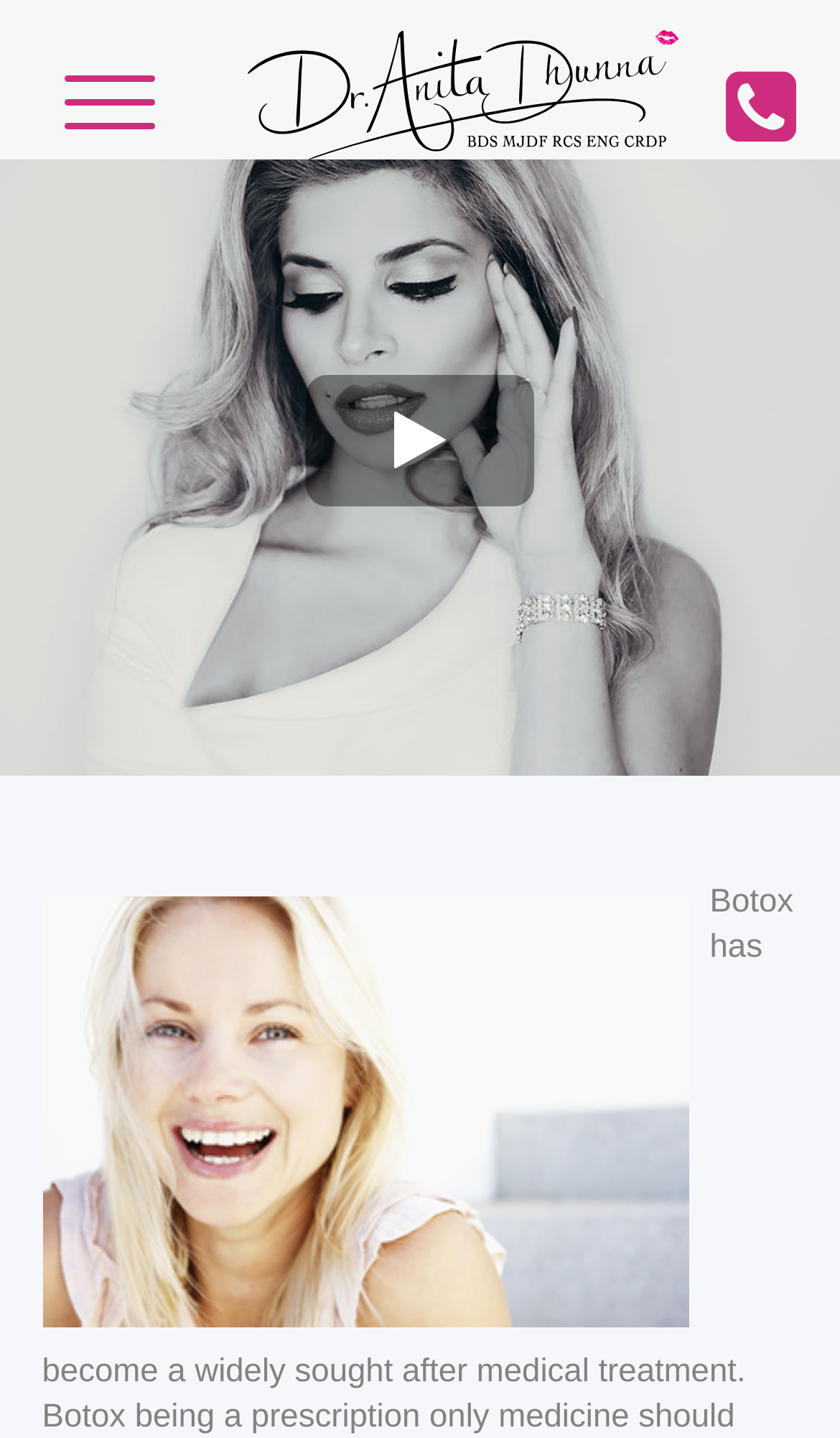From the webpage screenshot, predict the bounding box coordinates (top-left x, top-left y, bottom-right x, bottom-right y) for the UI element described here: 020 8099 9248

[0.864, 0.045, 0.949, 0.108]